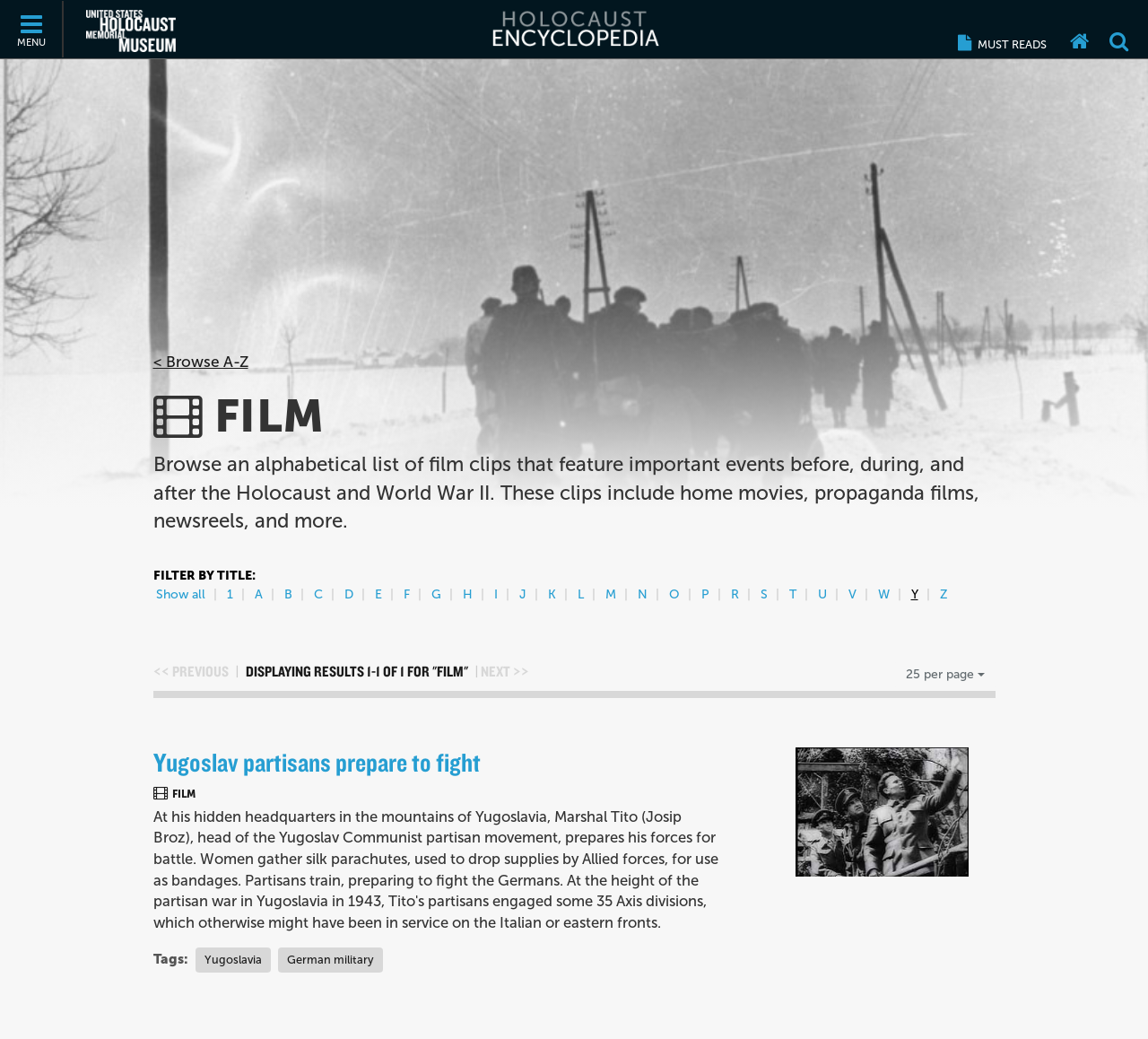Provide a one-word or one-phrase answer to the question:
What is the title of the first film clip?

Yugoslav partisans prepare to fight